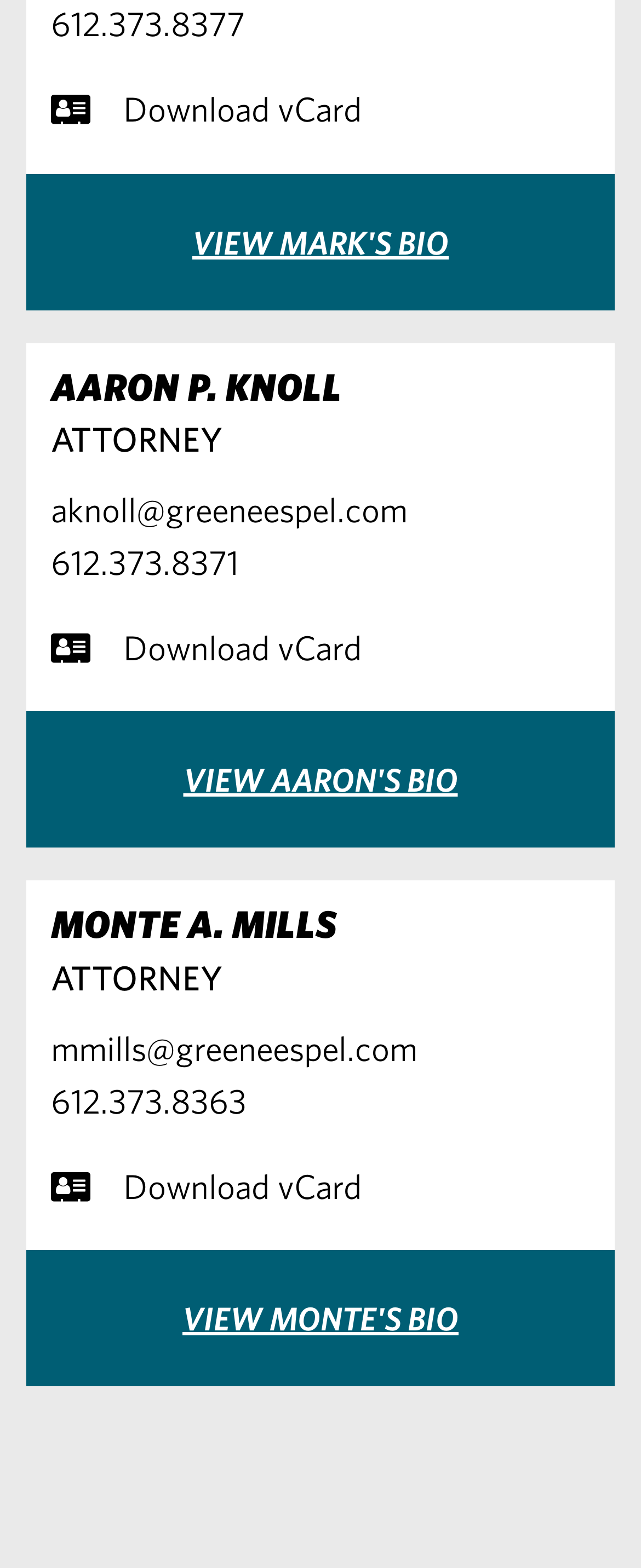Identify the bounding box coordinates of the element to click to follow this instruction: 'Send an email to Aaron'. Ensure the coordinates are four float values between 0 and 1, provided as [left, top, right, bottom].

[0.079, 0.312, 0.636, 0.337]